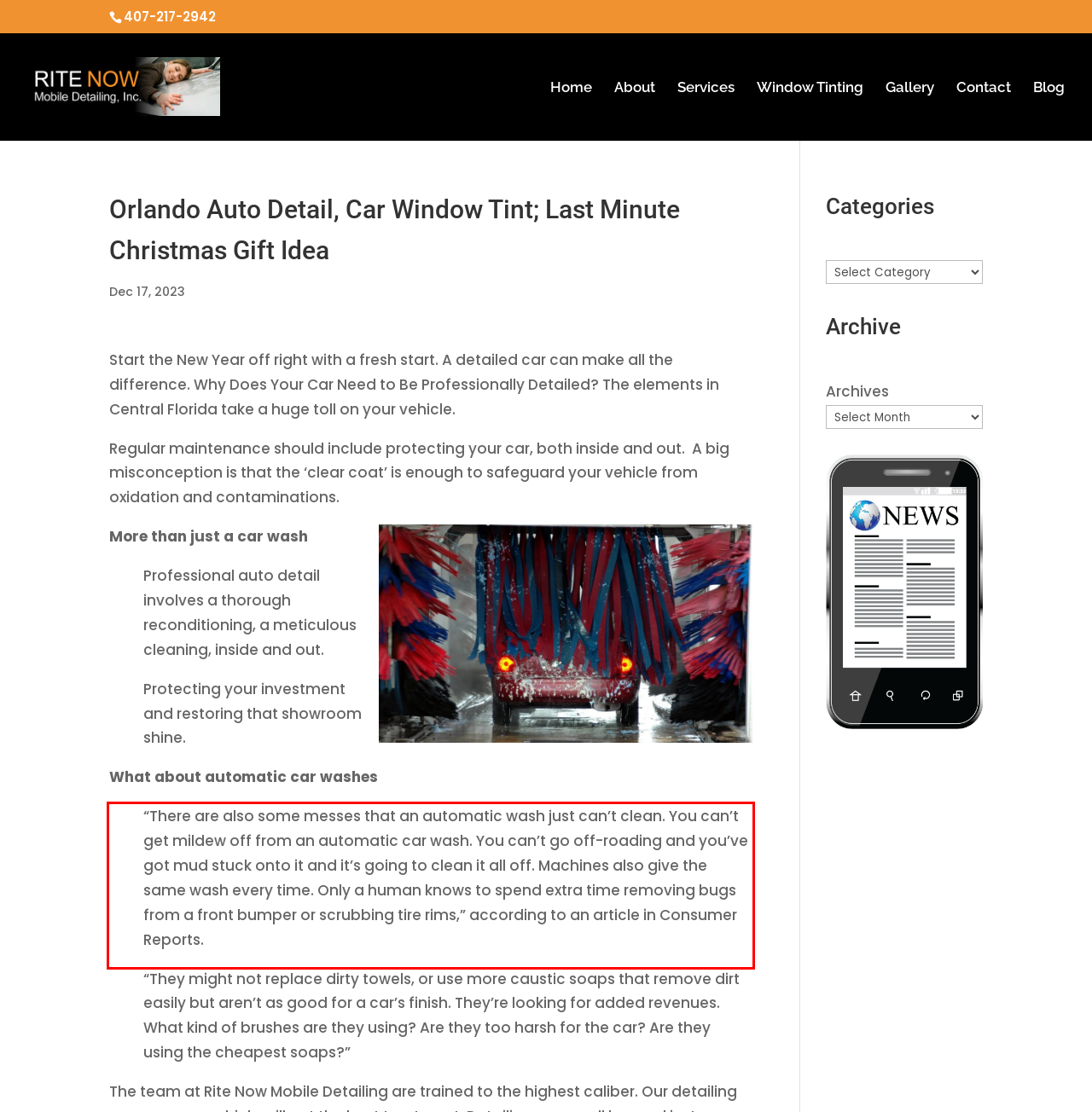Review the screenshot of the webpage and recognize the text inside the red rectangle bounding box. Provide the extracted text content.

“There are also some messes that an automatic wash just can’t clean. You can’t get mildew off from an automatic car wash. You can’t go off-roading and you’ve got mud stuck onto it and it’s going to clean it all off. Machines also give the same wash every time. Only a human knows to spend extra time removing bugs from a front bumper or scrubbing tire rims,” according to an article in Consumer Reports.